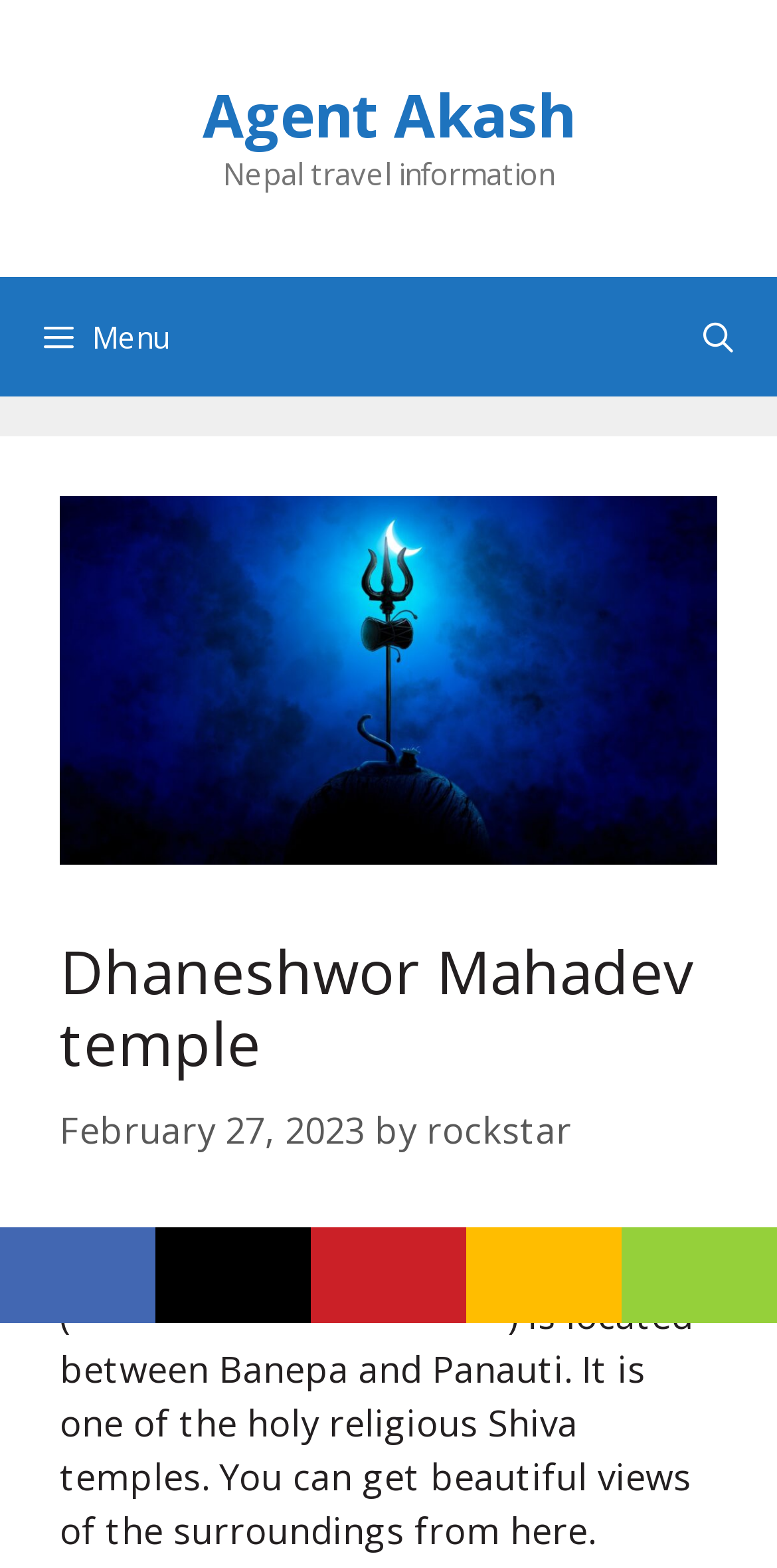Determine the bounding box for the described HTML element: "Agent Akash". Ensure the coordinates are four float numbers between 0 and 1 in the format [left, top, right, bottom].

[0.26, 0.047, 0.74, 0.099]